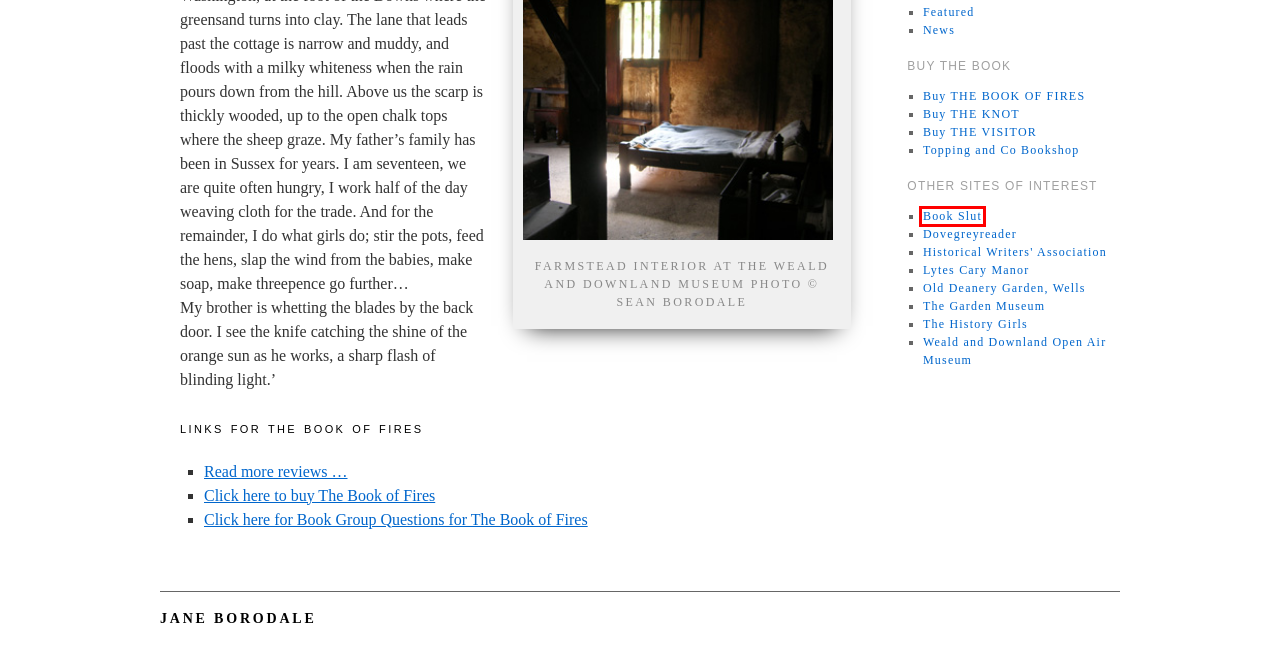You are given a screenshot of a webpage with a red bounding box around an element. Choose the most fitting webpage description for the page that appears after clicking the element within the red bounding box. Here are the candidates:
A. Book Slut - Books, Reviews & More
B. Paperback out today! - Jane Borodale
C. Unknown Error
D. Contact - Jane Borodale
E. The Book of Fires - Jane Borodale
F. News Archives - Jane Borodale
G. Featured Archives - Jane Borodale
H. Amazon.co.uk

A